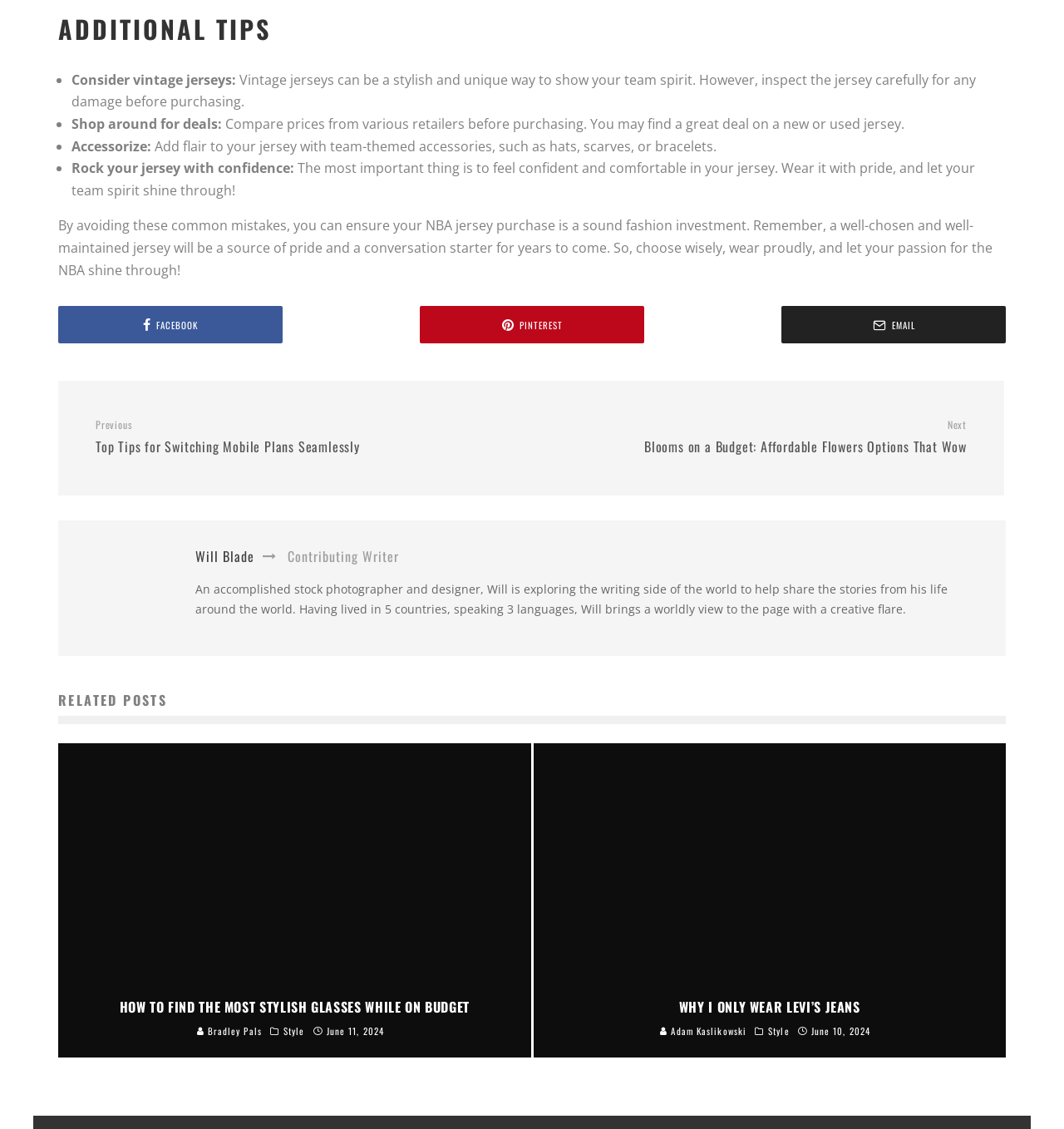How many related posts are there on this webpage?
Based on the visual details in the image, please answer the question thoroughly.

The webpage has a section labeled 'RELATED POSTS' which contains two article previews, each with an image, heading, and link. Therefore, there are two related posts on this webpage.